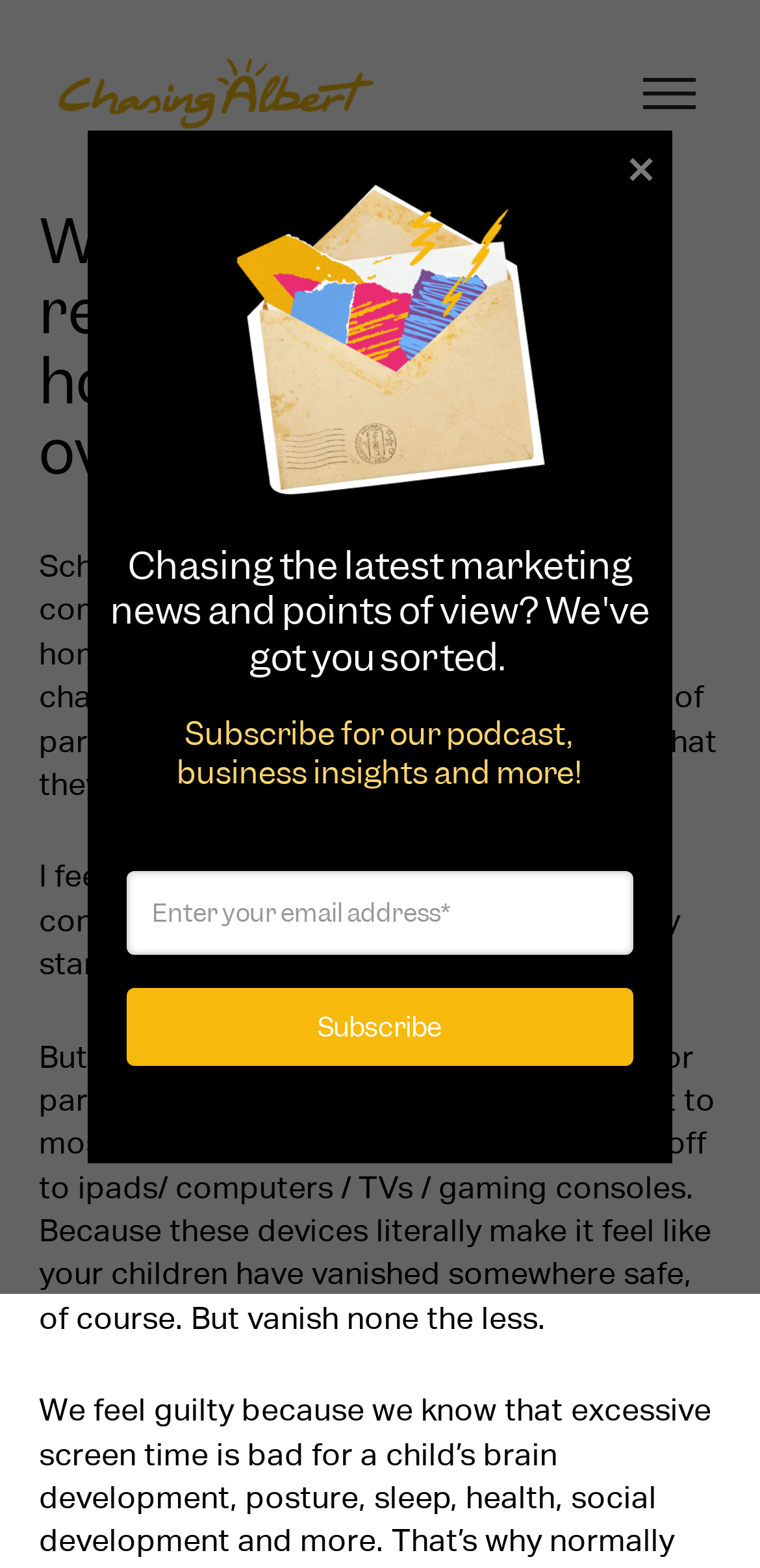Please answer the following question using a single word or phrase: What is the tone of the webpage?

Humorous